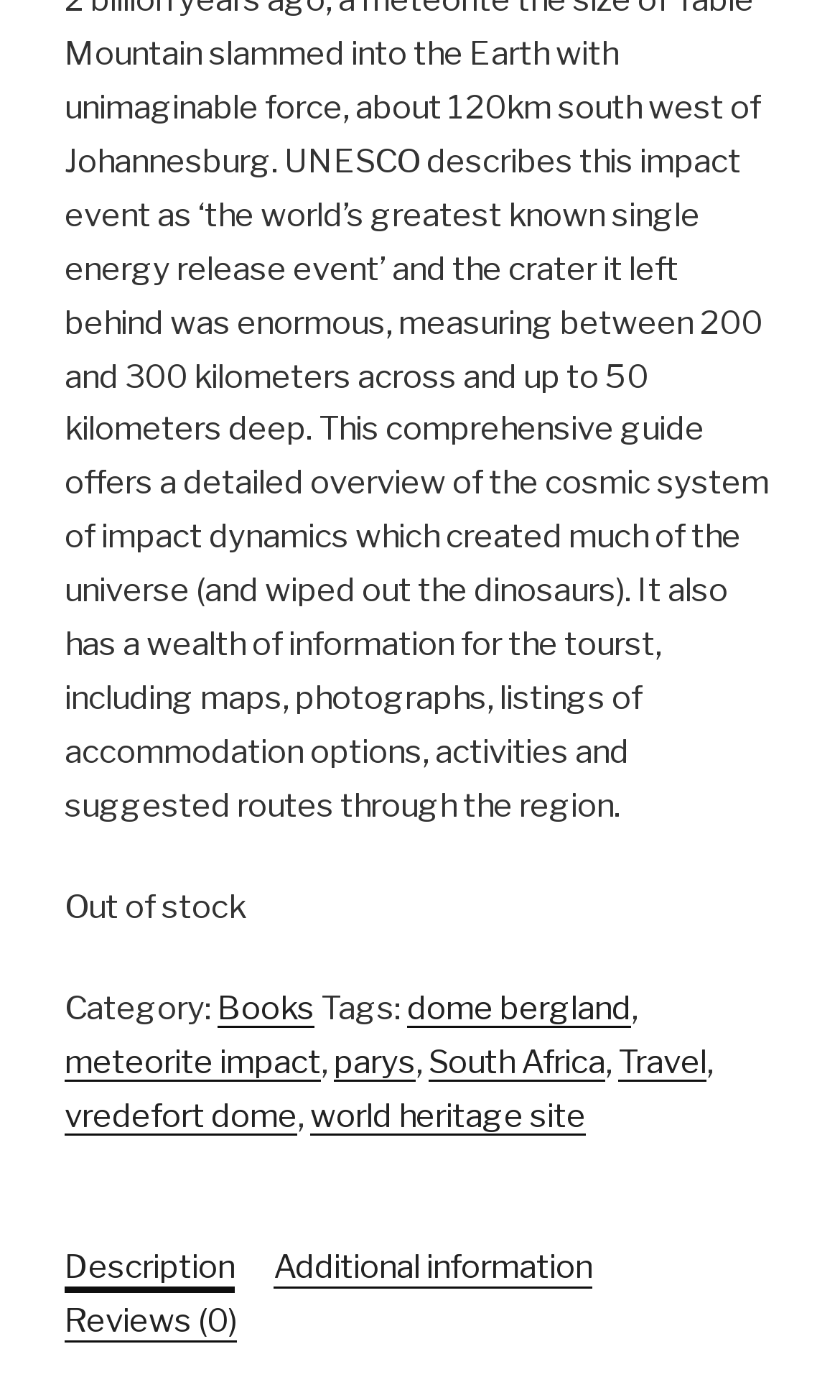How many tabs are available for this product?
Relying on the image, give a concise answer in one word or a brief phrase.

3